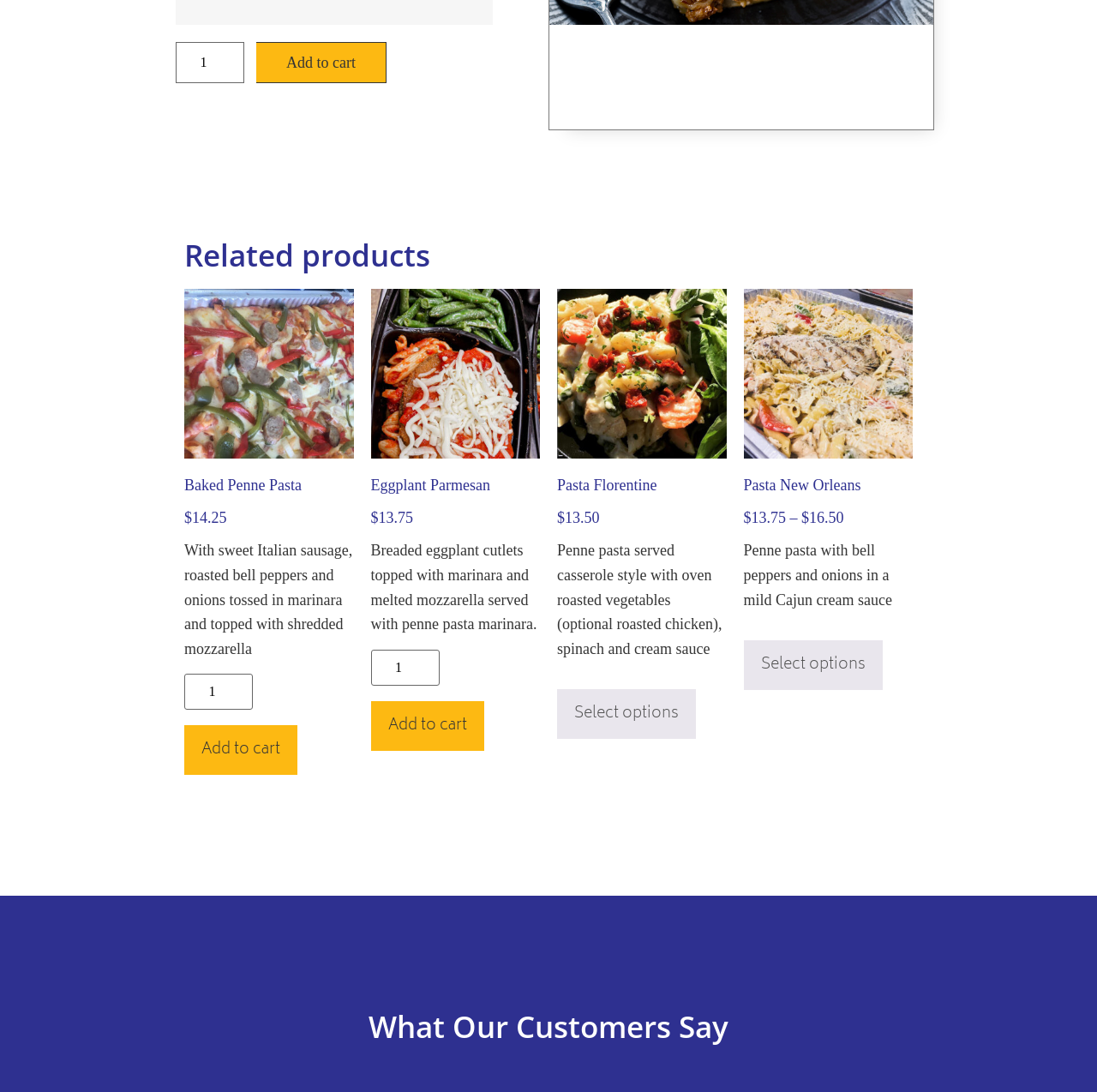Bounding box coordinates are specified in the format (top-left x, top-left y, bottom-right x, bottom-right y). All values are floating point numbers bounded between 0 and 1. Please provide the bounding box coordinate of the region this sentence describes: Add to cart

[0.168, 0.664, 0.271, 0.71]